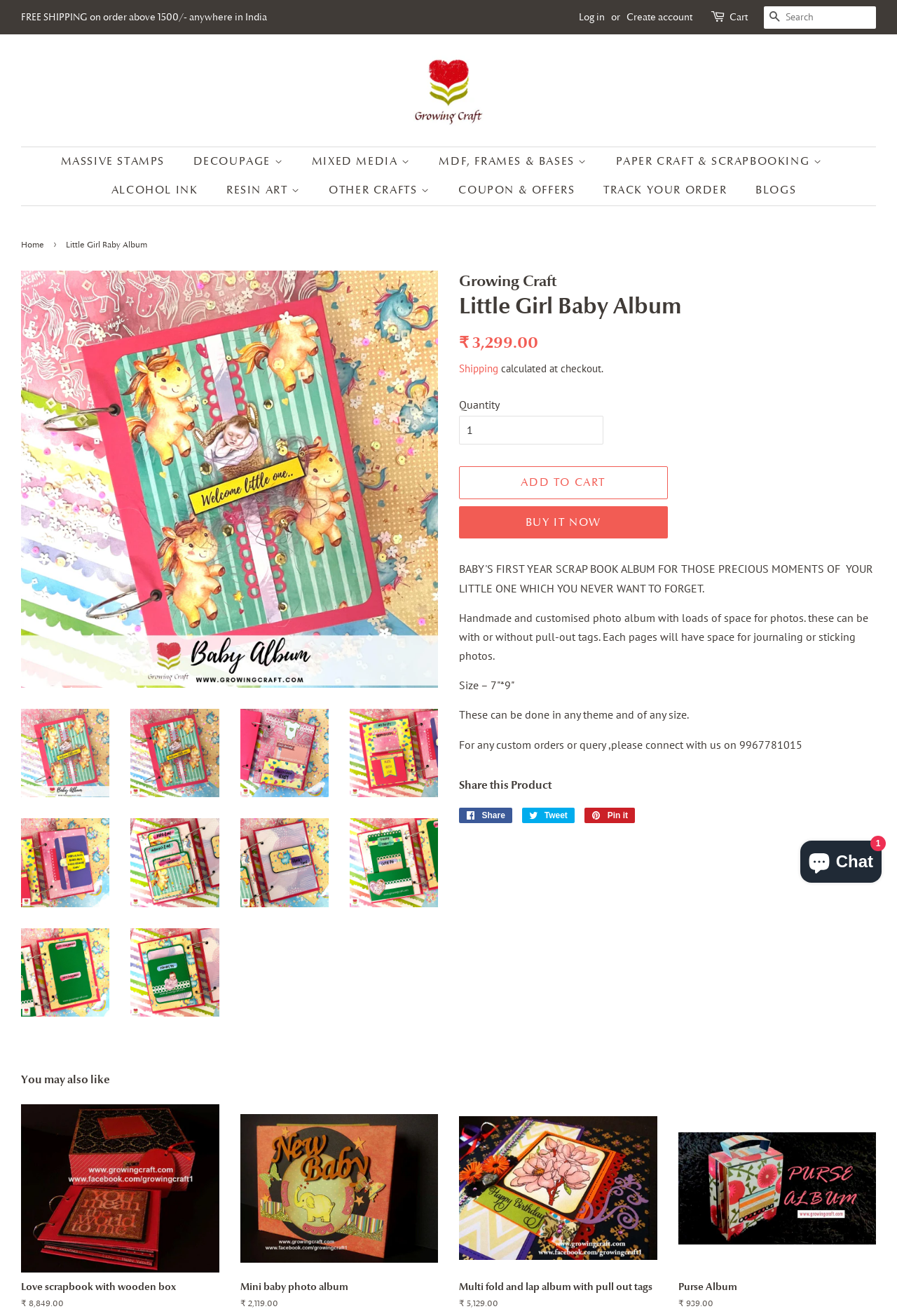Find the bounding box coordinates of the clickable area that will achieve the following instruction: "View cart".

[0.813, 0.007, 0.834, 0.019]